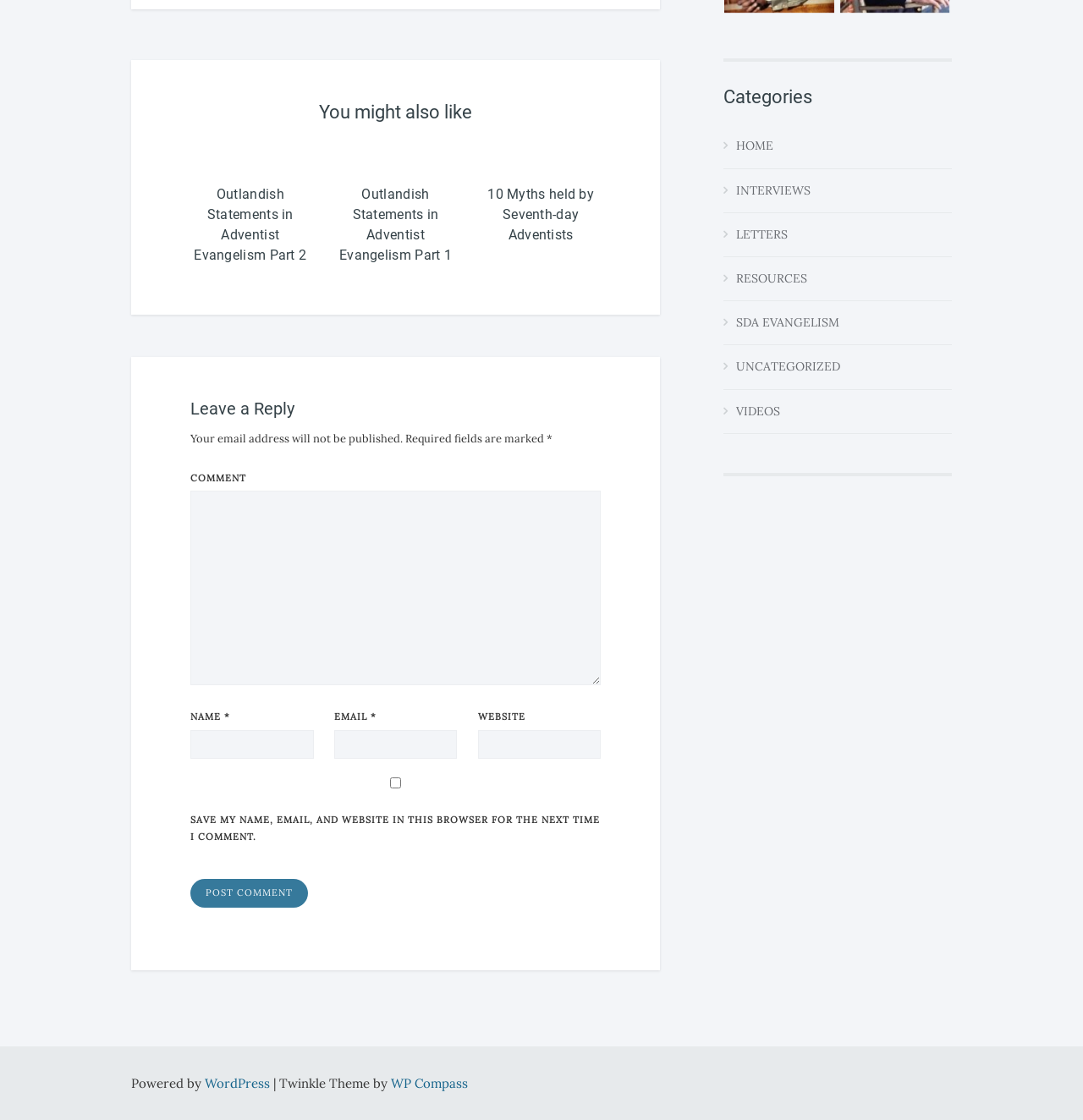How many categories are listed on the webpage?
Look at the image and answer the question using a single word or phrase.

7